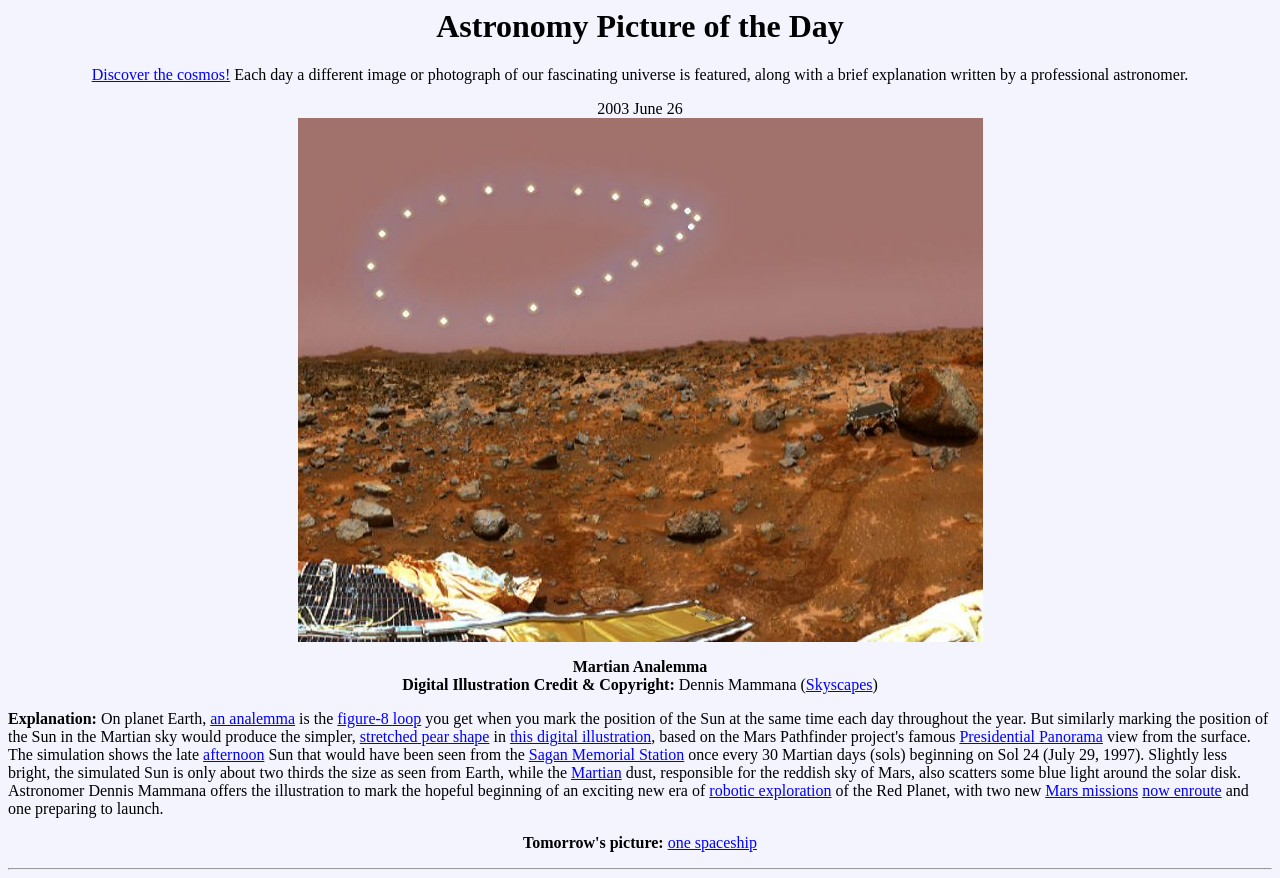Locate the bounding box coordinates of the element that needs to be clicked to carry out the instruction: "Learn more about an analemma". The coordinates should be given as four float numbers ranging from 0 to 1, i.e., [left, top, right, bottom].

[0.164, 0.809, 0.231, 0.829]